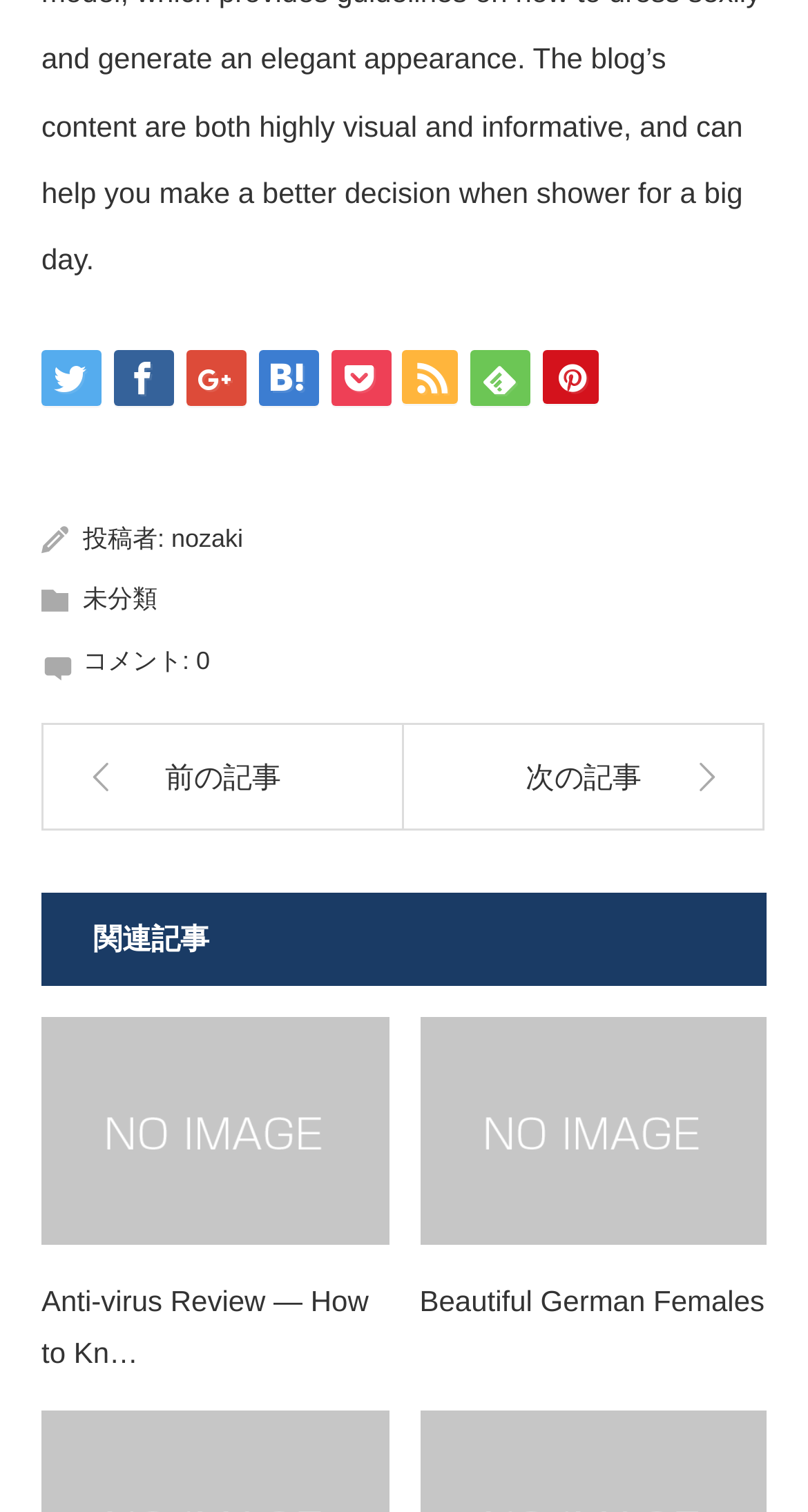Give a concise answer using only one word or phrase for this question:
What is the category of the current article?

未分類